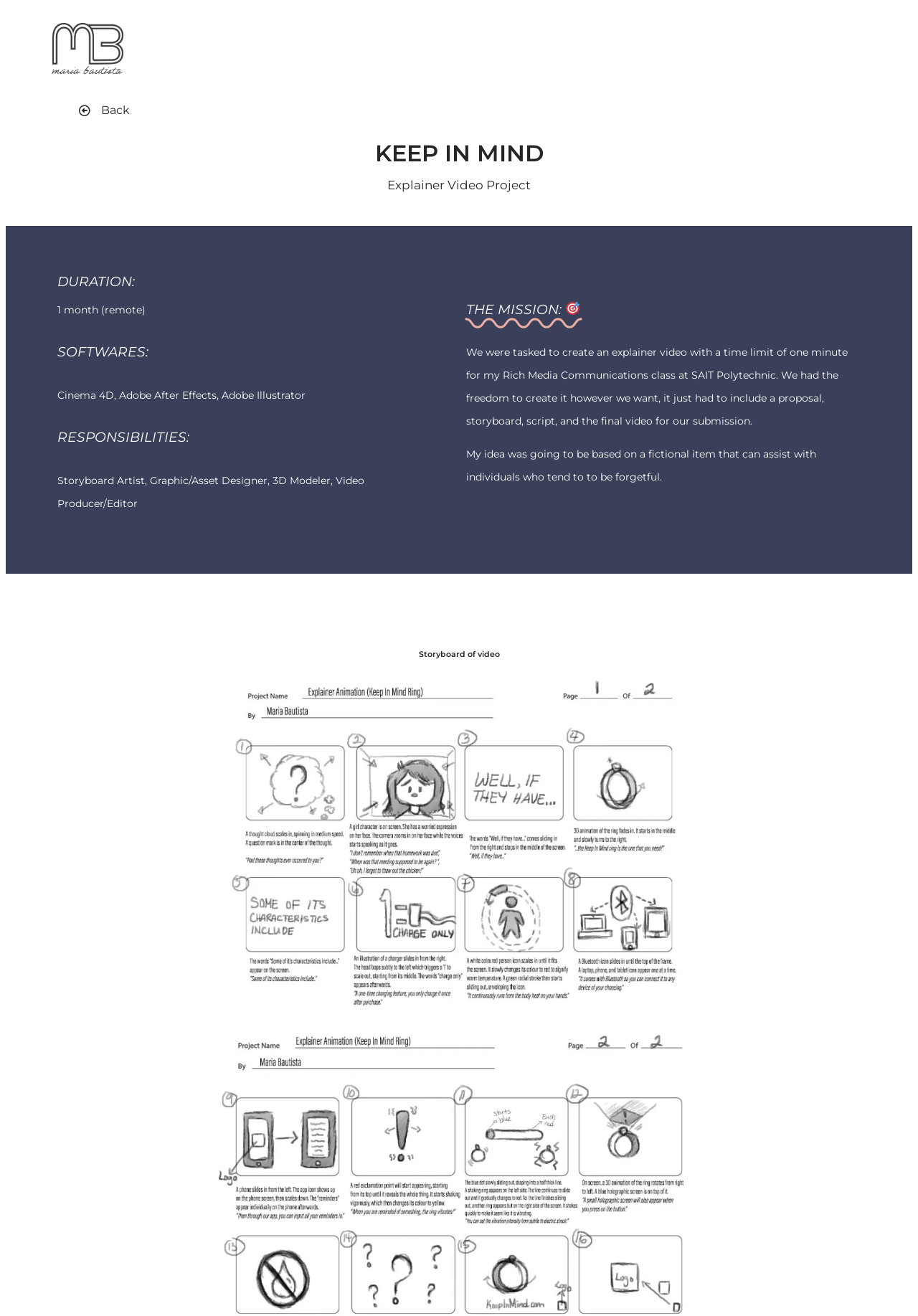Extract the primary header of the webpage and generate its text.

KEEP IN MIND